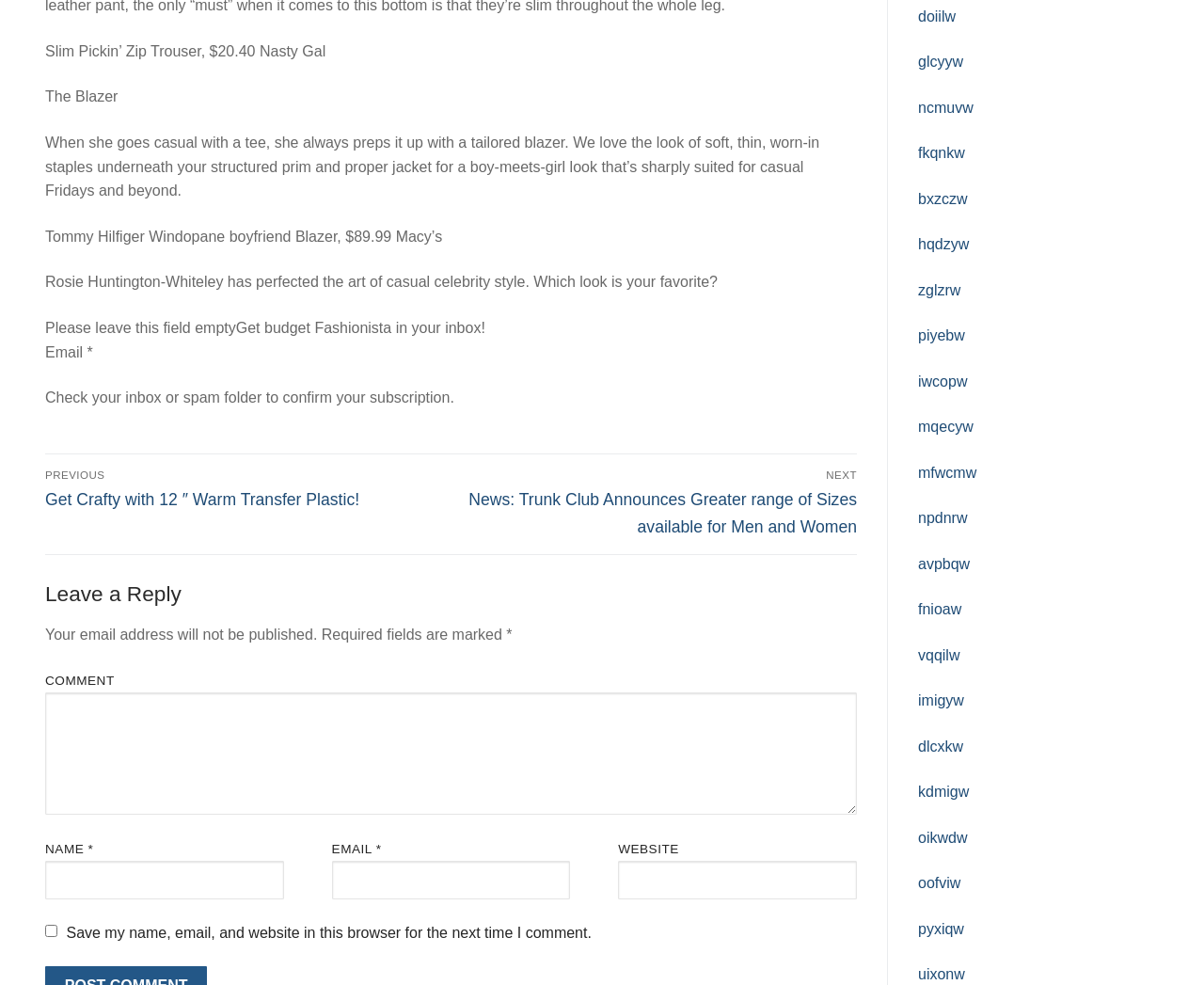Please identify the bounding box coordinates of the clickable area that will allow you to execute the instruction: "Subscribe to newsletter".

[0.038, 0.349, 0.403, 0.366]